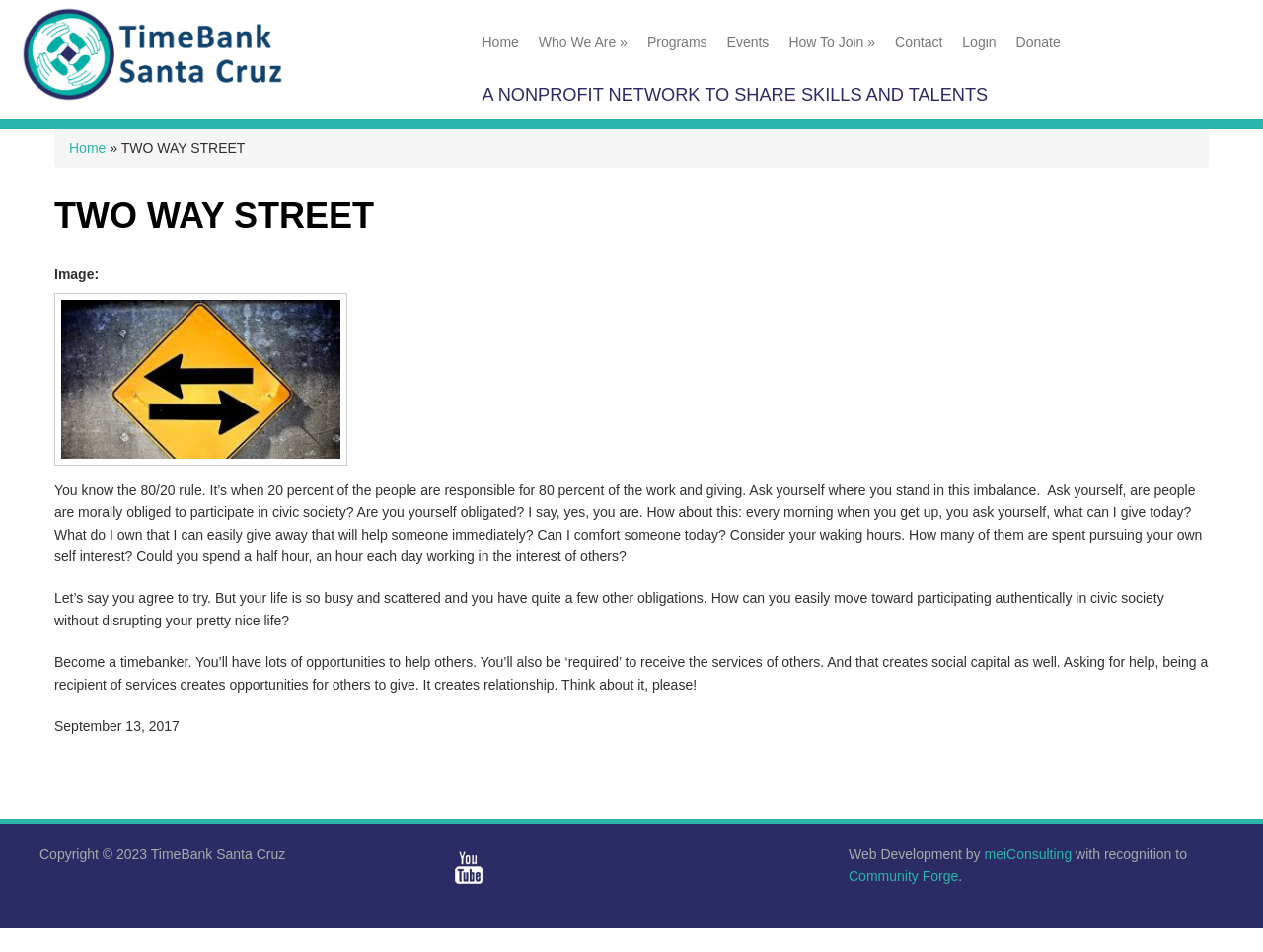What is the name of the nonprofit network?
Please respond to the question thoroughly and include all relevant details.

The name of the nonprofit network can be found in the heading element with the text 'TWO WAY STREET' which is located at the top of the webpage.